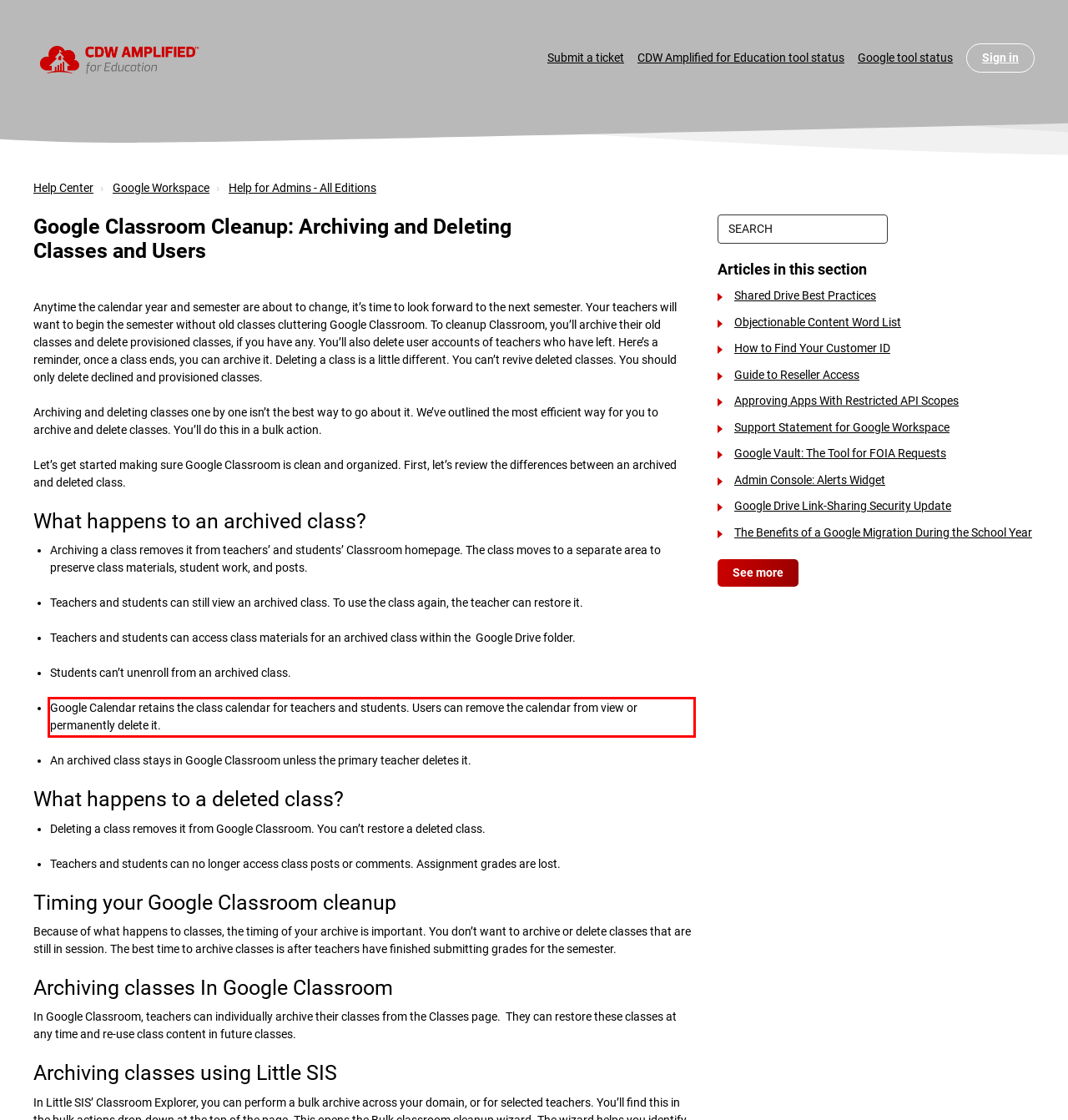You are looking at a screenshot of a webpage with a red rectangle bounding box. Use OCR to identify and extract the text content found inside this red bounding box.

Google Calendar retains the class calendar for teachers and students. Users can remove the calendar from view or permanently delete it.